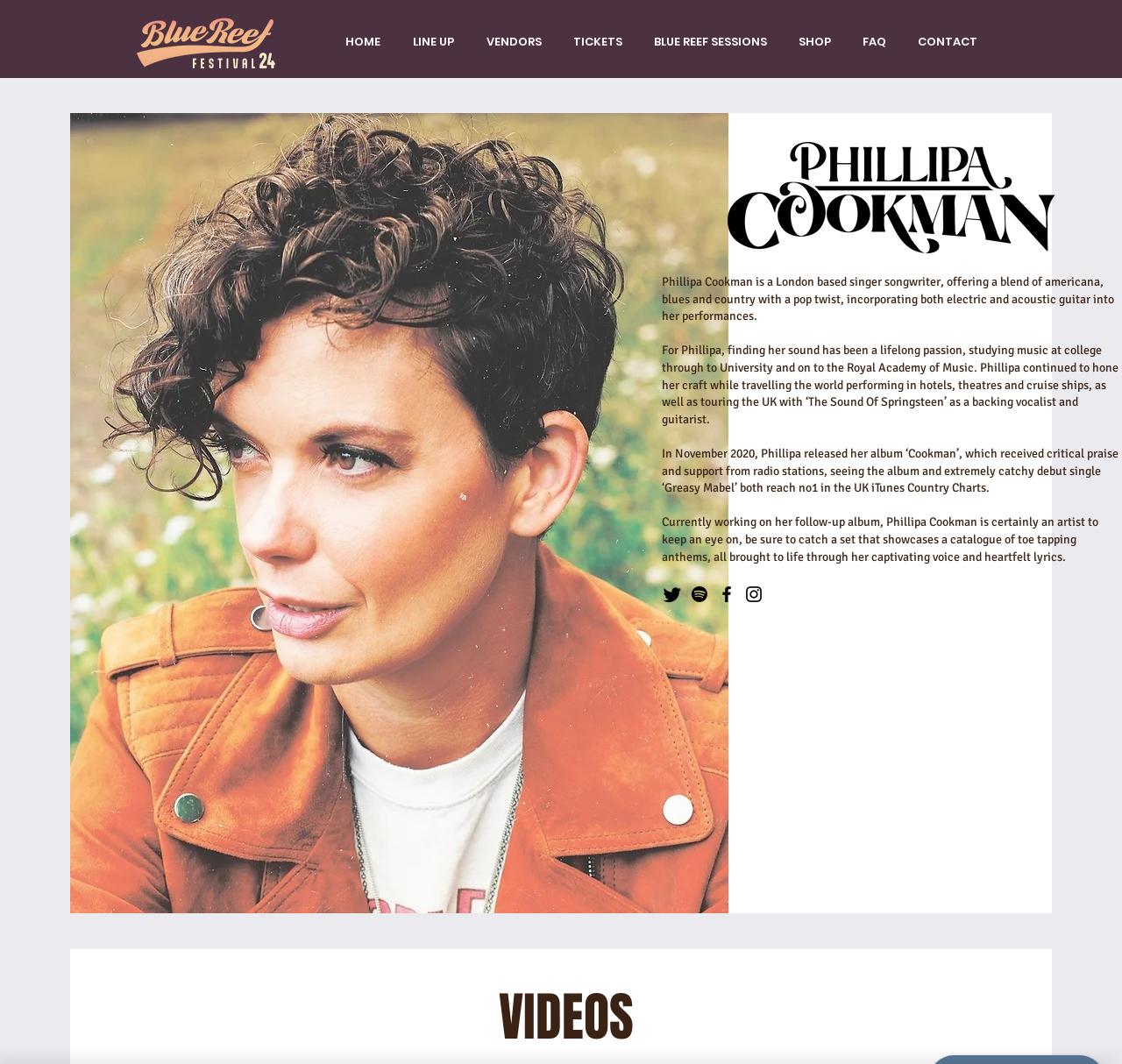Identify the bounding box coordinates of the region that should be clicked to execute the following instruction: "Check out the VIDEOS section".

[0.329, 0.922, 0.68, 0.991]